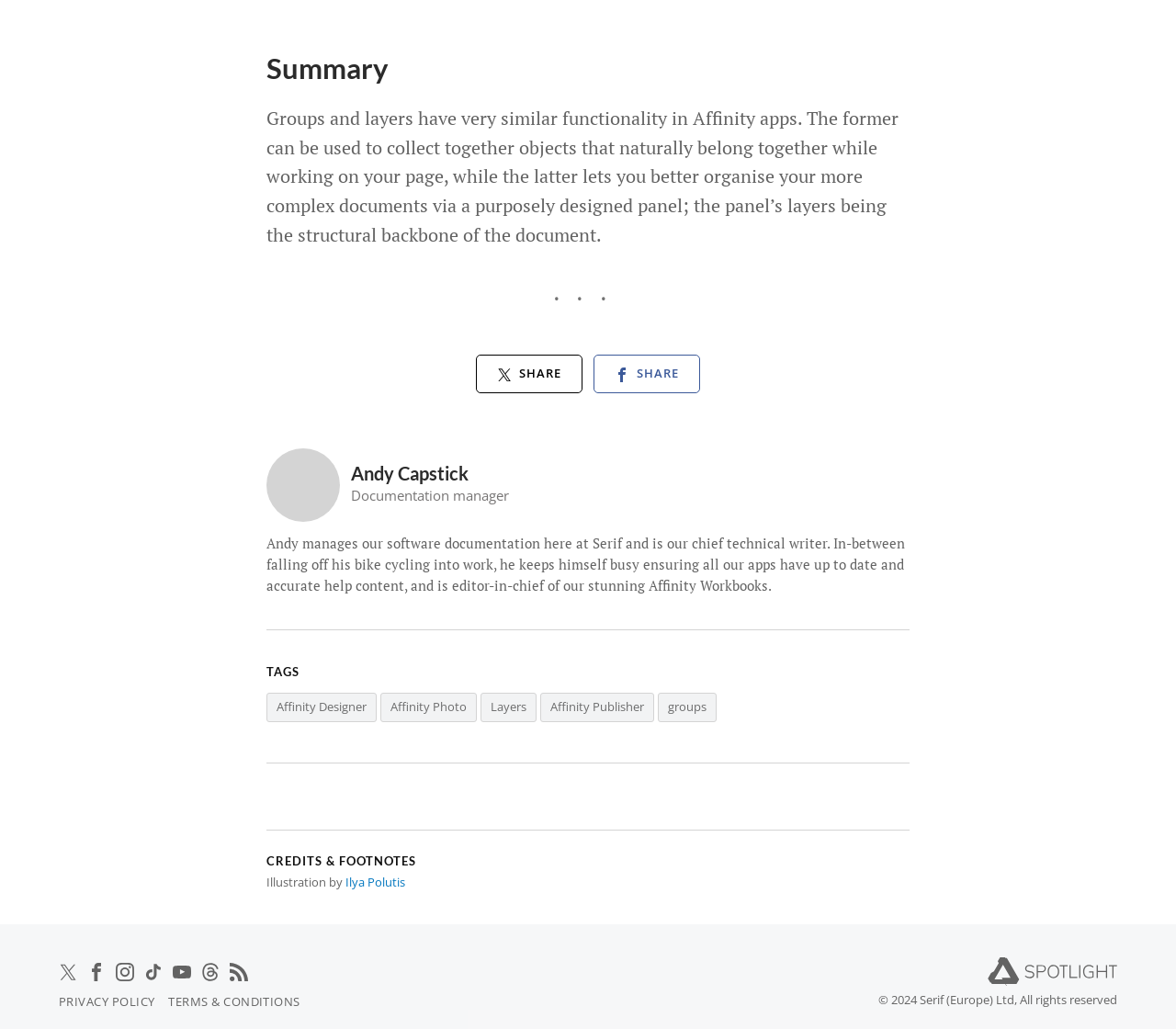Locate the bounding box coordinates of the element's region that should be clicked to carry out the following instruction: "Go to Andy's profile page". The coordinates need to be four float numbers between 0 and 1, i.e., [left, top, right, bottom].

[0.227, 0.436, 0.289, 0.507]